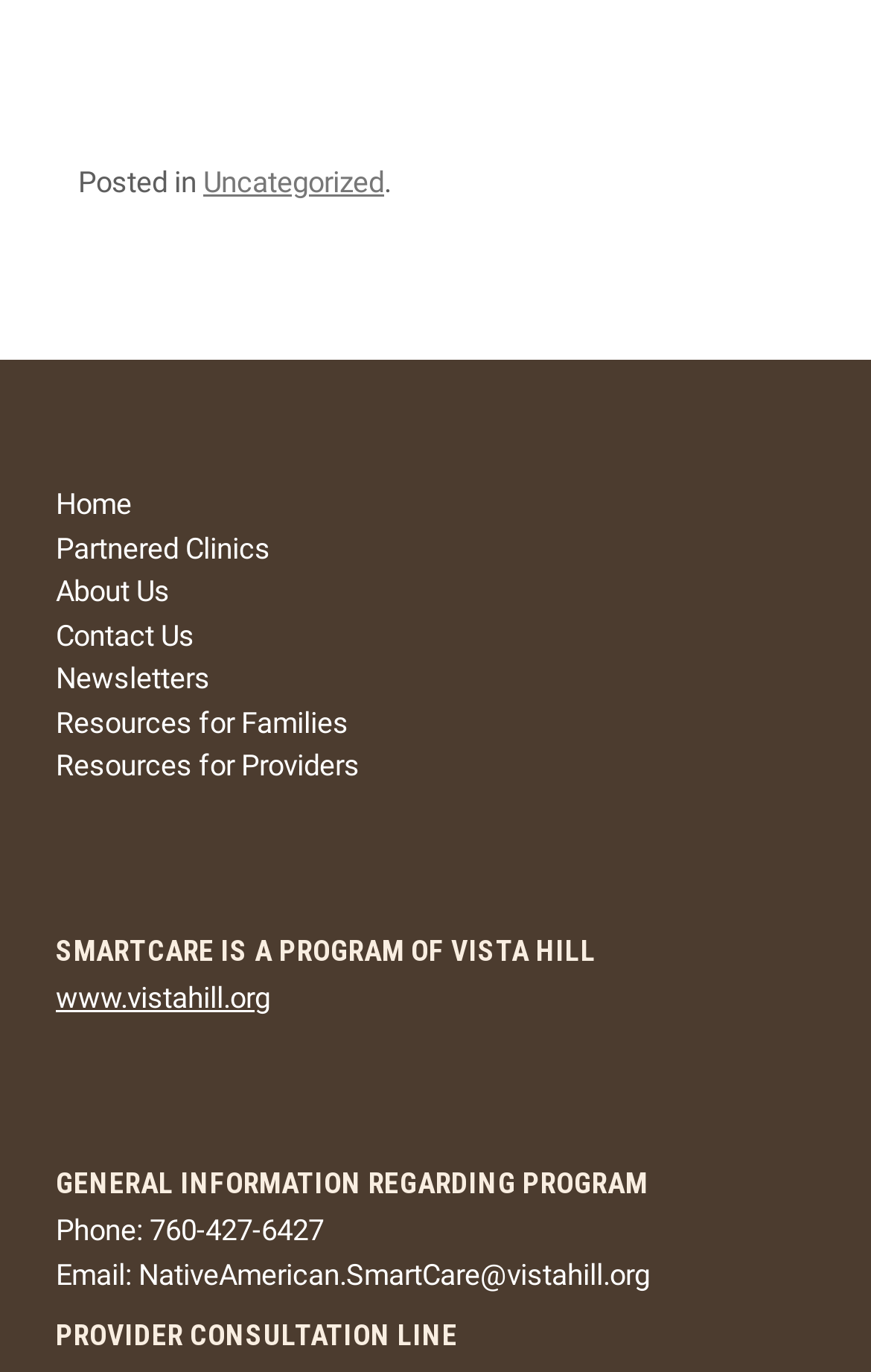Look at the image and give a detailed response to the following question: What is the phone number for general information?

The static text 'Phone: 760-427-6427' on the webpage provides the phone number for general information regarding the program.